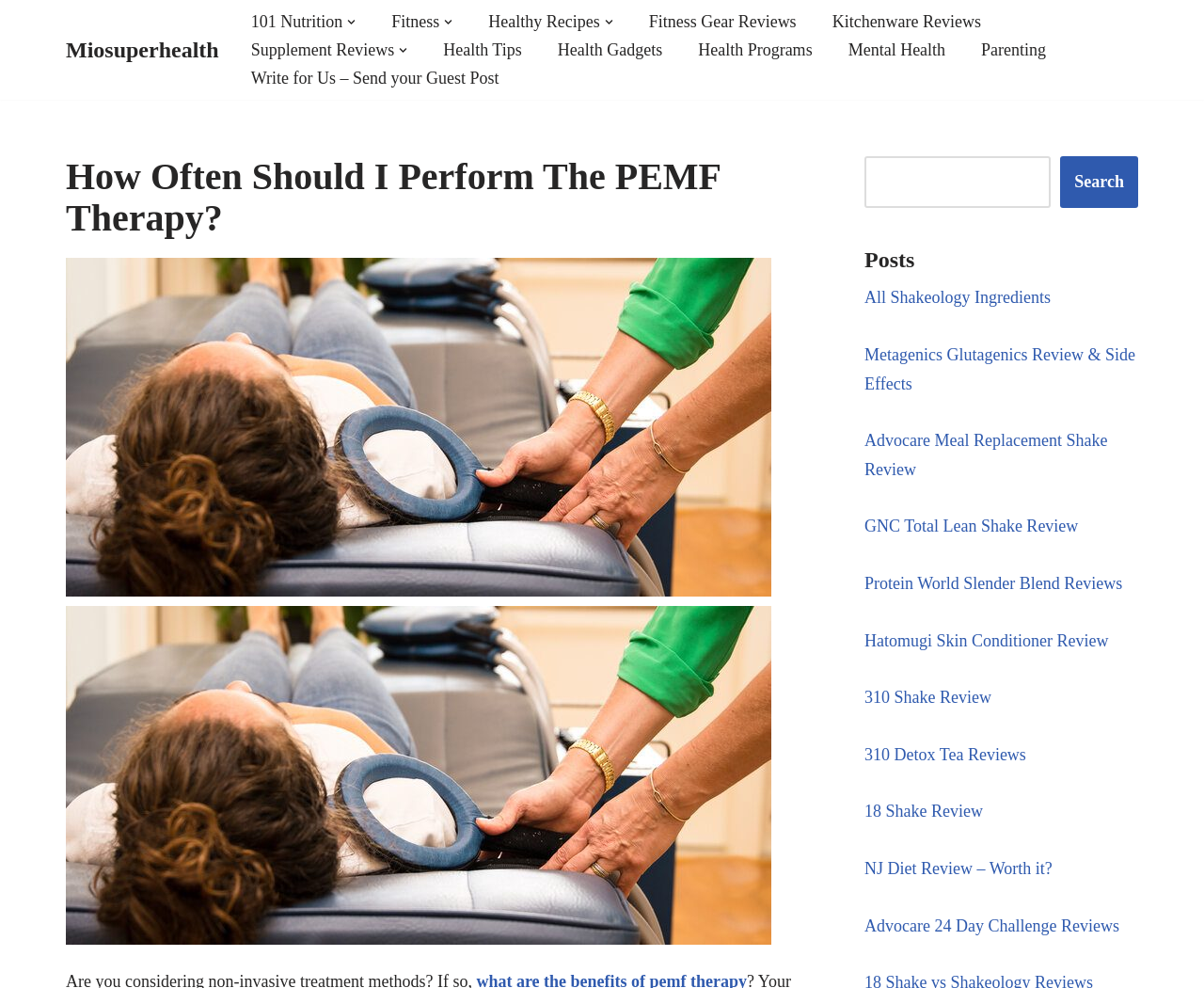Detail the webpage's structure and highlights in your description.

The webpage is about Miosuperhealth, a health and wellness website. At the top, there is a link to skip to the content and a link to the website's logo, "Miosuperhealth". Below the logo, there is a primary navigation menu with several links, including "101 Nutrition", "Fitness", "Healthy Recipes", and more. Each of these links has a dropdown menu with additional options.

On the left side of the page, there is a heading that reads "How Often Should I Perform The PEMF Therapy?", which is the title of the article. Below the heading, there is a figure, likely an image related to the article.

On the right side of the page, there is a search bar with a search button. Below the search bar, there is a section labeled "Posts" with several links to different articles, including "All Shakeology Ingredients", "Metagenics Glutagenics Review & Side Effects", and more. These links are arranged in a vertical list, with the most recent articles at the top.

Overall, the webpage is organized into different sections, with a clear hierarchy of information. The navigation menu at the top provides access to different categories of content, while the search bar and "Posts" section on the right side of the page allow users to find specific articles or browse through recent posts.